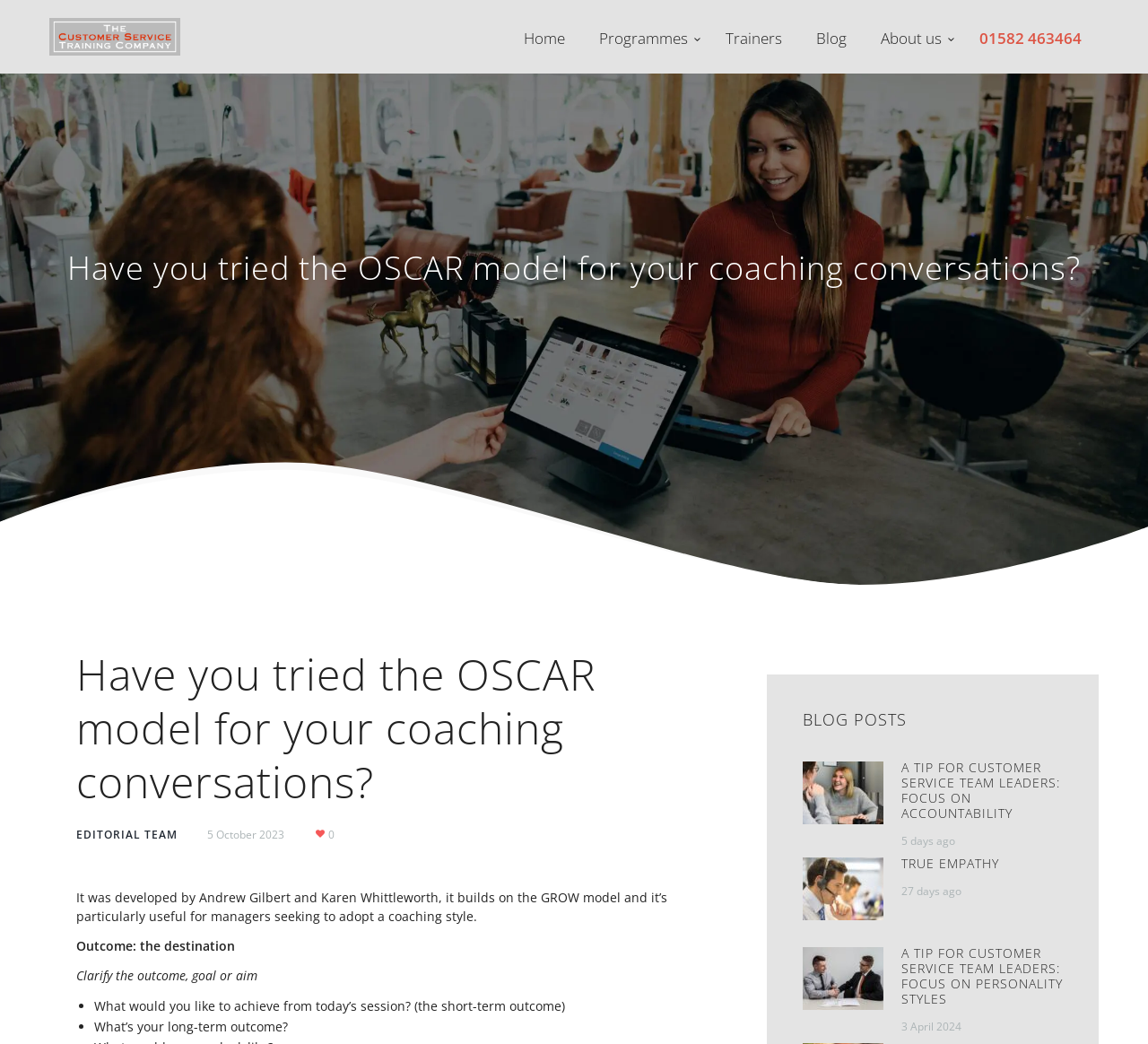Please determine the bounding box coordinates for the UI element described here. Use the format (top-left x, top-left y, bottom-right x, bottom-right y) with values bounded between 0 and 1: 5 October 2023

[0.18, 0.792, 0.248, 0.807]